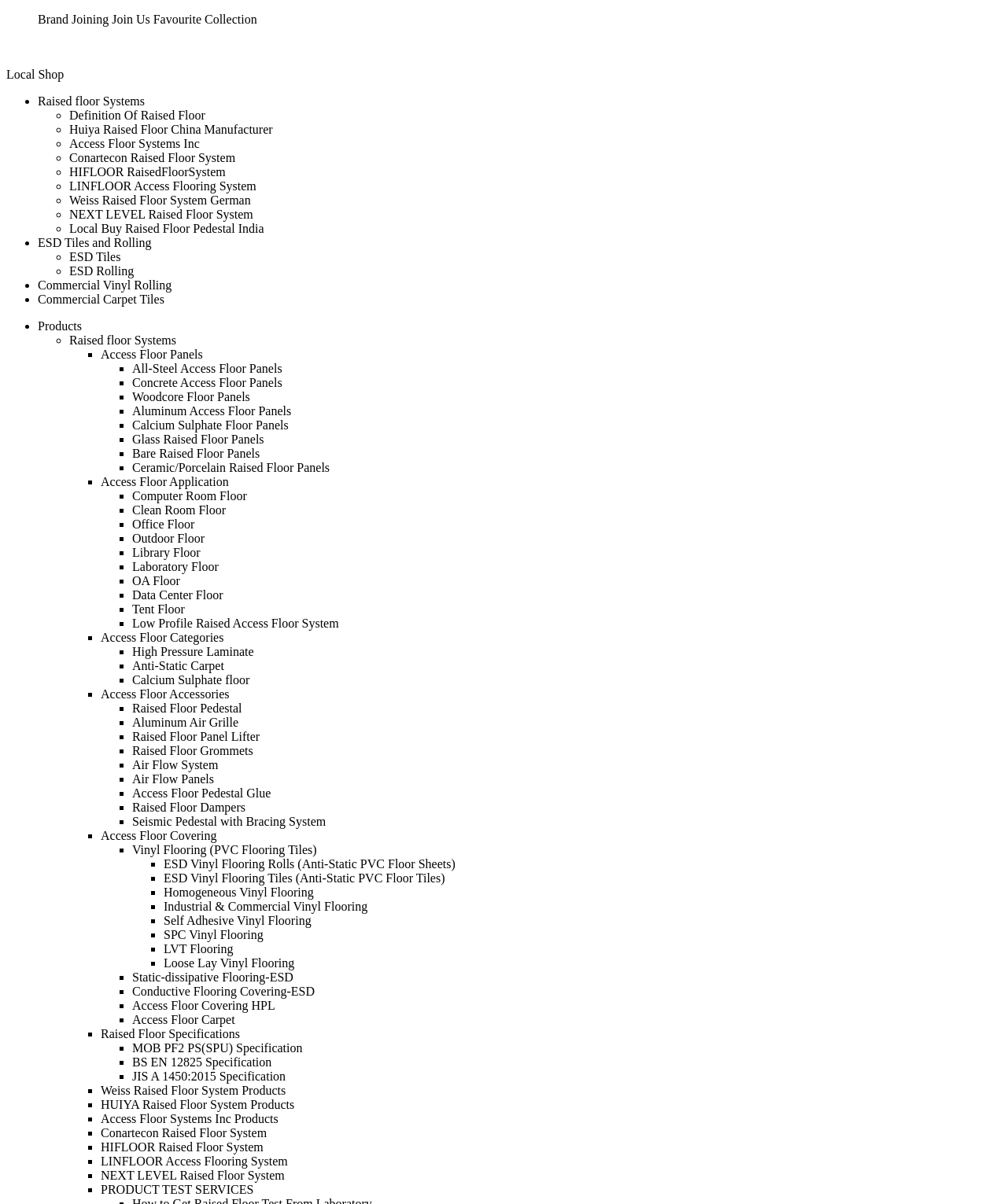Provide the bounding box coordinates in the format (top-left x, top-left y, bottom-right x, bottom-right y). All values are floating point numbers between 0 and 1. Determine the bounding box coordinate of the UI element described as: Seismic Pedestal with Bracing System

[0.131, 0.677, 0.324, 0.688]